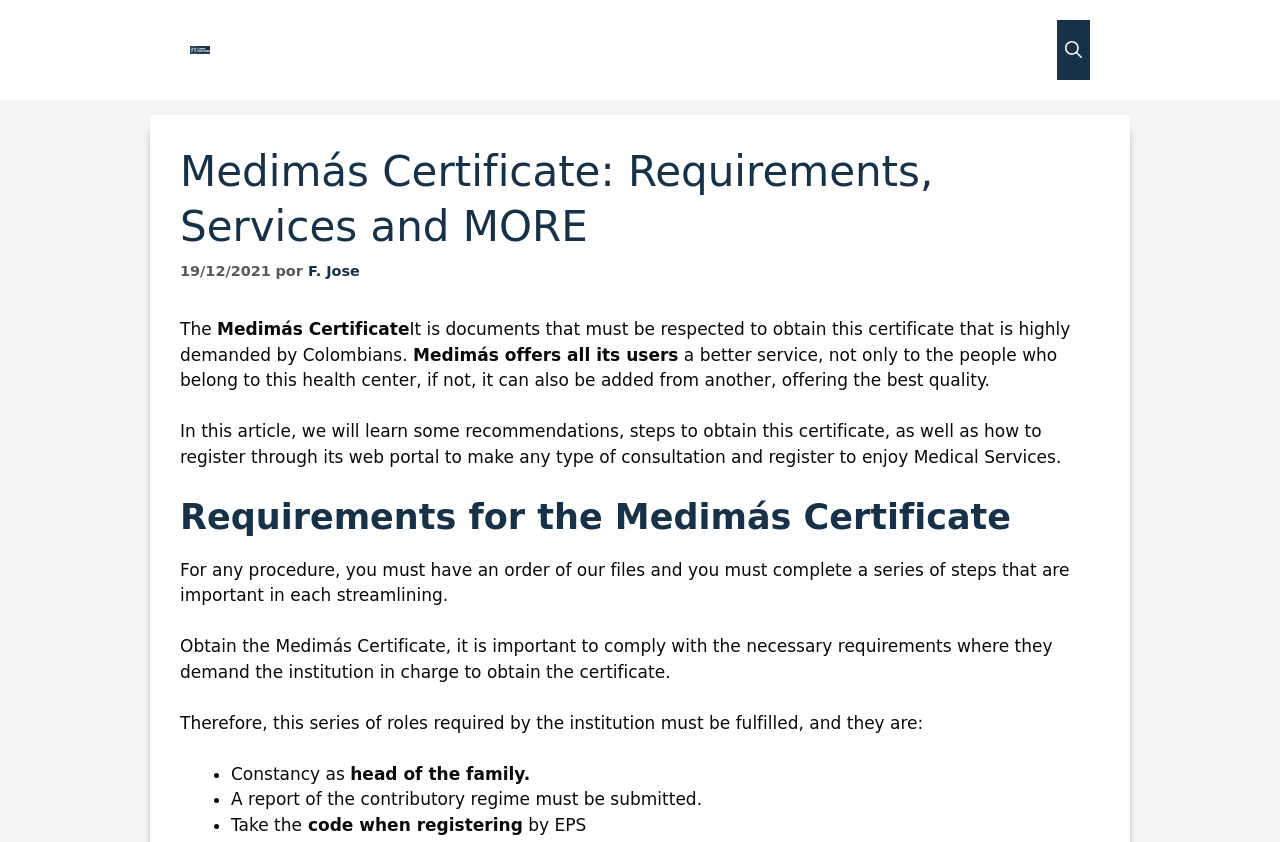Produce an elaborate caption capturing the essence of the webpage.

The webpage is about Medimás Certificate, providing information on its requirements, services, and more. At the top, there is a banner with a link to "Formsandtaxes.com" and an image of the same. Below the banner, there is a navigation menu labeled "Principal" with a link to open a search bar.

The main content of the webpage is divided into sections. The first section has a heading "Medimás Certificate: Requirements, Services and MORE" followed by a time stamp "19/12/2021" and the author's name "F. Jose". The text in this section explains that the Medimás Certificate is a highly demanded document in Colombia and that Medimás offers a better service to its users.

The next section has a heading "Requirements for the Medimás Certificate" and lists the necessary steps to obtain the certificate. The text explains that one must have an order from the institution's files and complete a series of steps to streamline the process. The requirements are then listed in a bulleted format, including constancy as the head of the family, submitting a report of the contributory regime, and taking a code when registering by EPS.

Overall, the webpage provides detailed information on the Medimás Certificate, its requirements, and the services offered by Medimás.